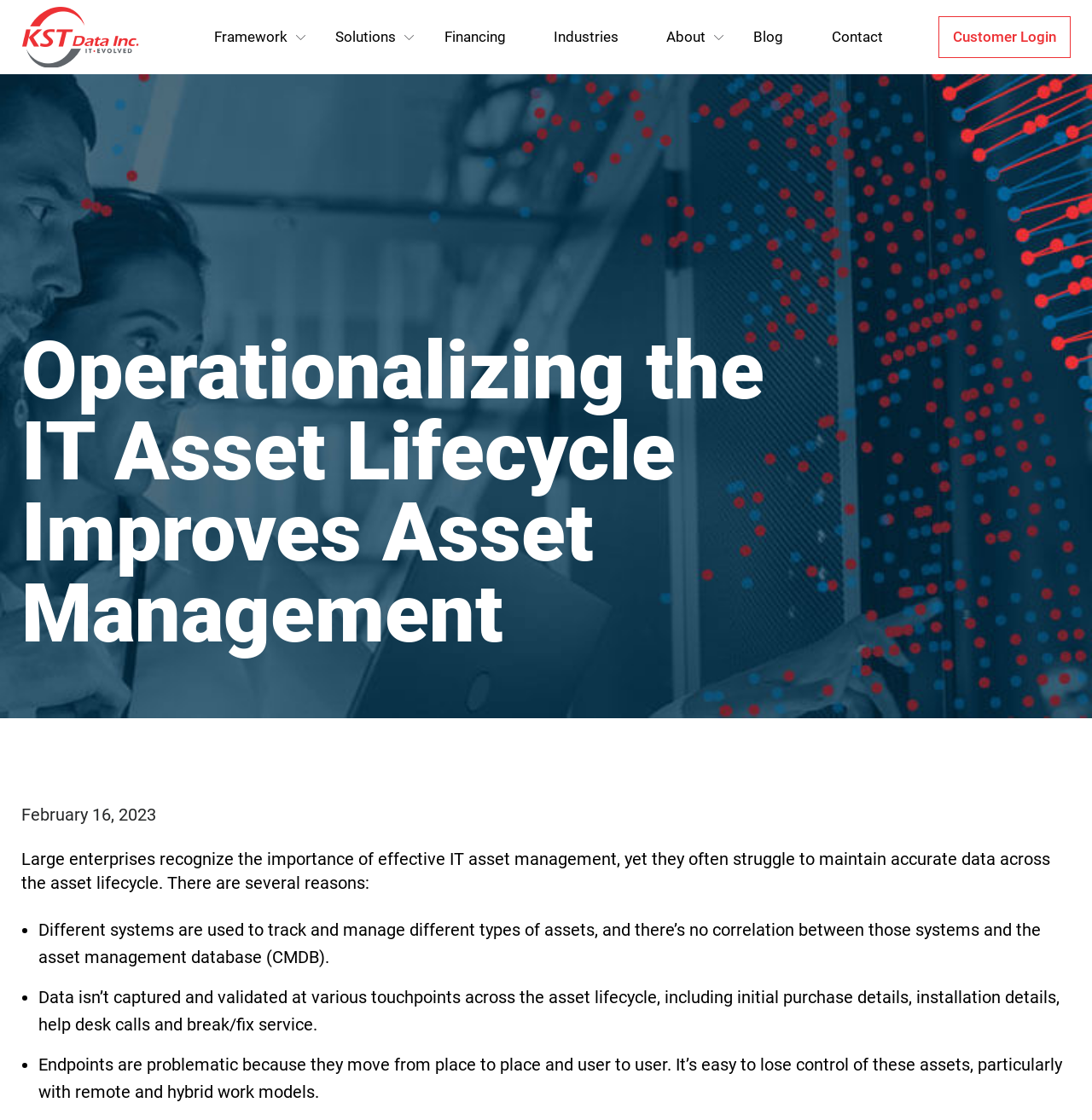What is the last menu item?
Answer the question with a single word or phrase by looking at the picture.

Customer Login